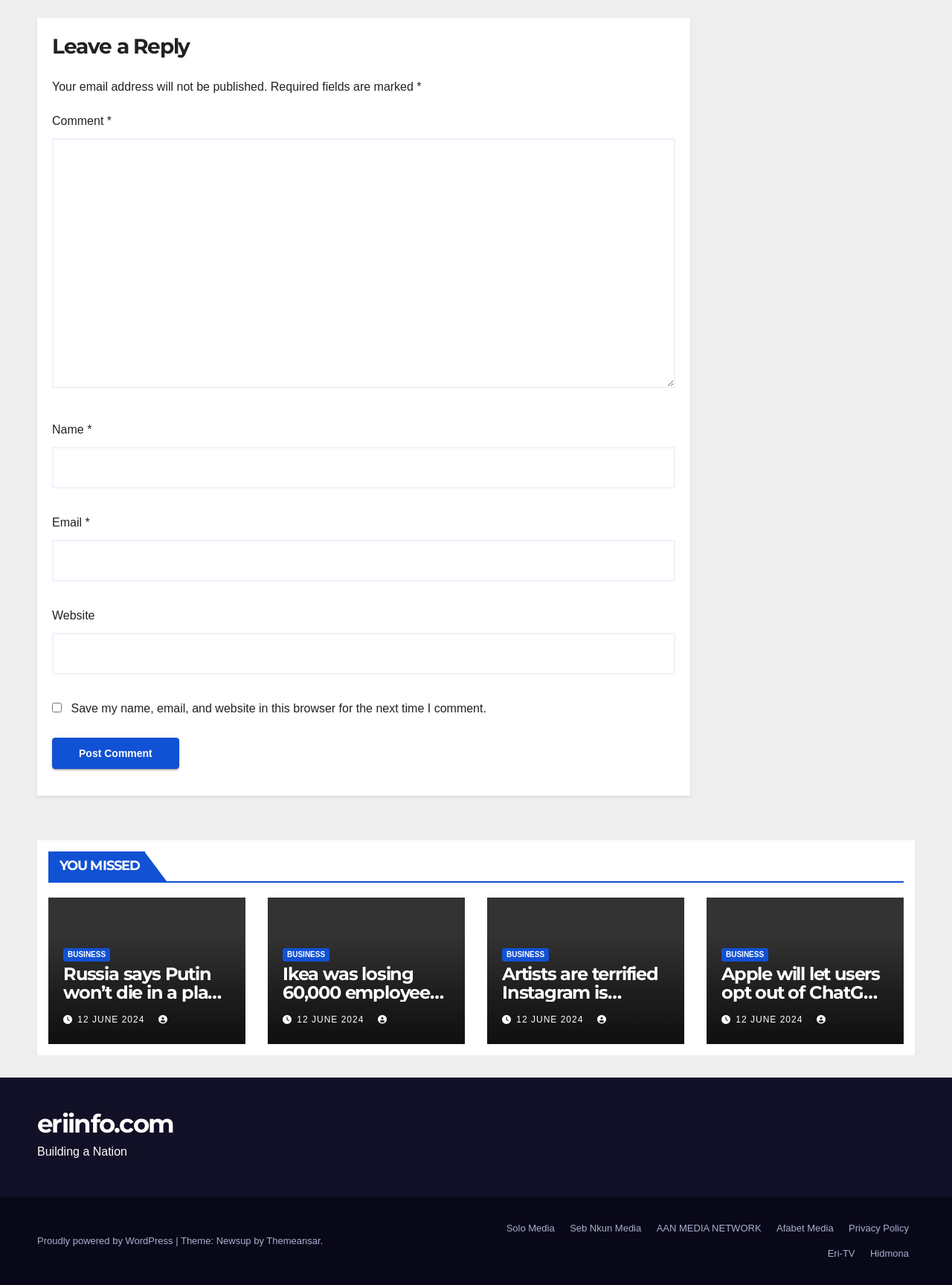Pinpoint the bounding box coordinates of the clickable area necessary to execute the following instruction: "Post a comment". The coordinates should be given as four float numbers between 0 and 1, namely [left, top, right, bottom].

[0.055, 0.574, 0.188, 0.599]